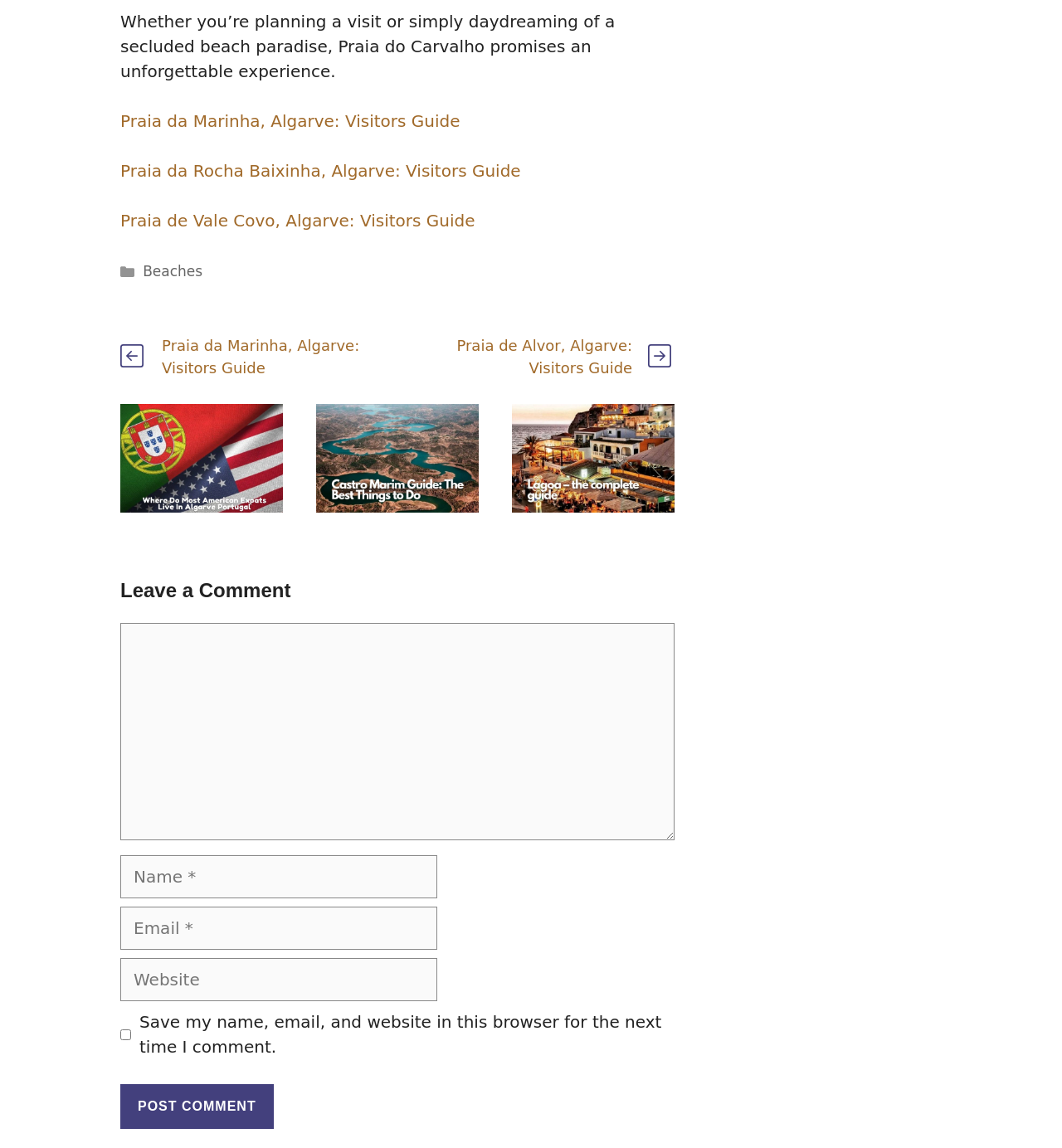Can you specify the bounding box coordinates of the area that needs to be clicked to fulfill the following instruction: "Click on Praia da Marinha, Algarve: Visitors Guide"?

[0.113, 0.097, 0.433, 0.114]